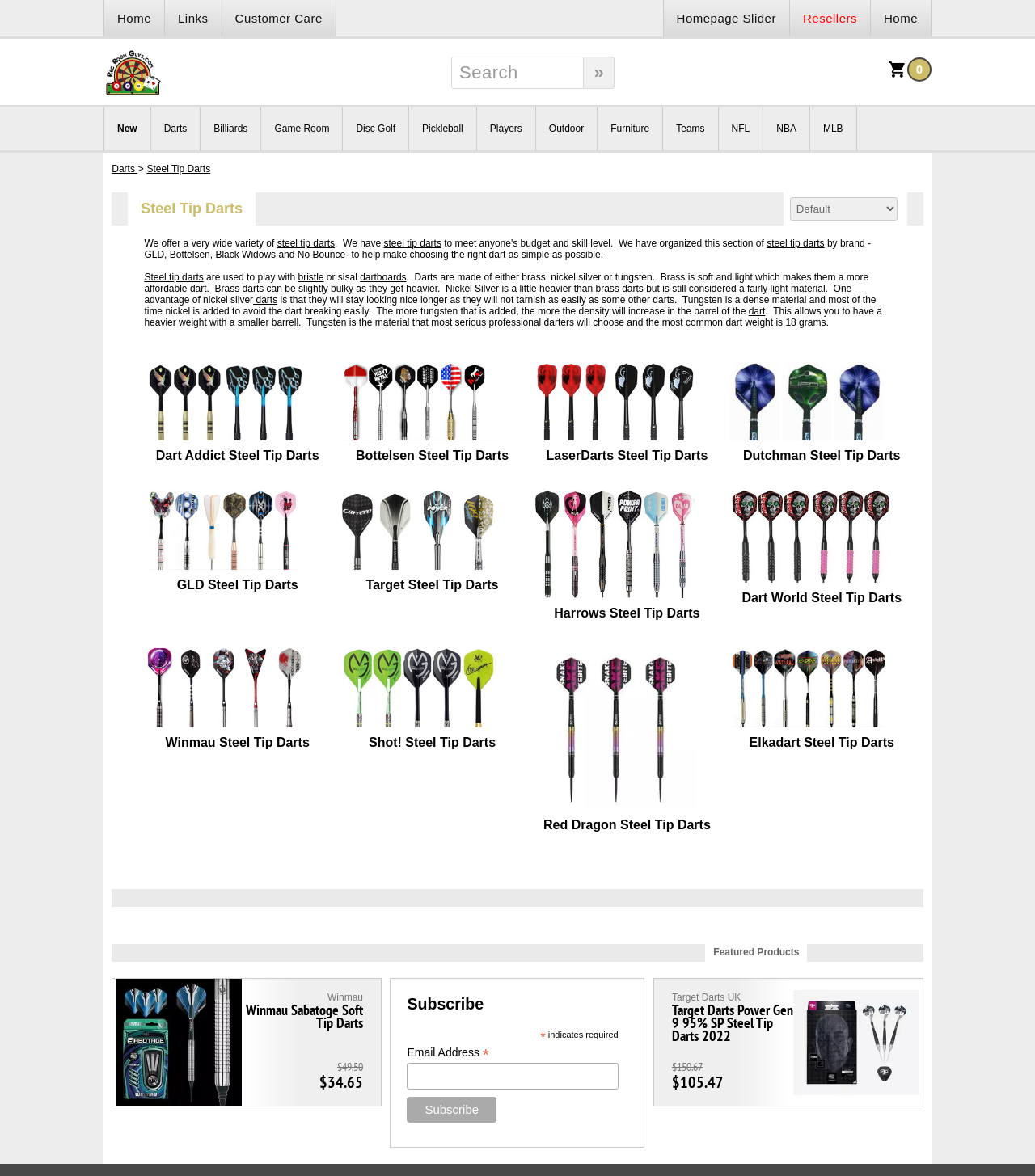How many grams is the most common weight of tungsten darts?
Please answer the question with as much detail and depth as you can.

According to the webpage content, the most common weight of tungsten darts is 18 grams, which is preferred by most serious professional darters.